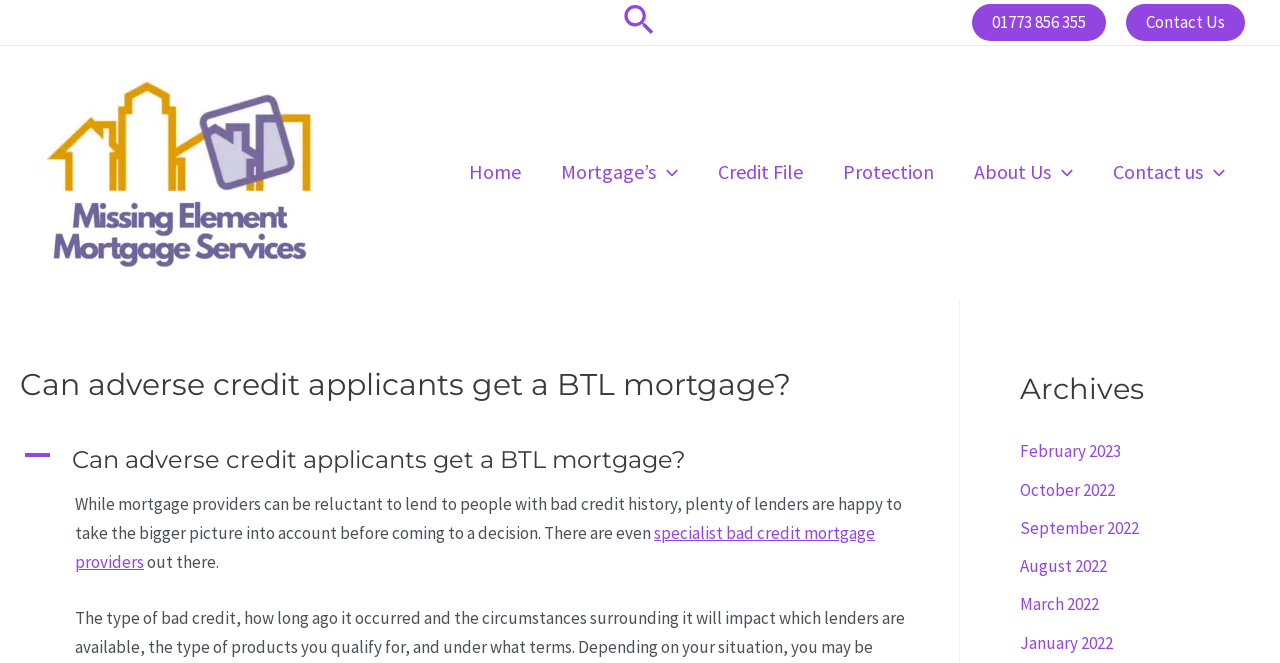Please predict the bounding box coordinates of the element's region where a click is necessary to complete the following instruction: "Search for something in the community". The coordinates should be represented by four float numbers between 0 and 1, i.e., [left, top, right, bottom].

None